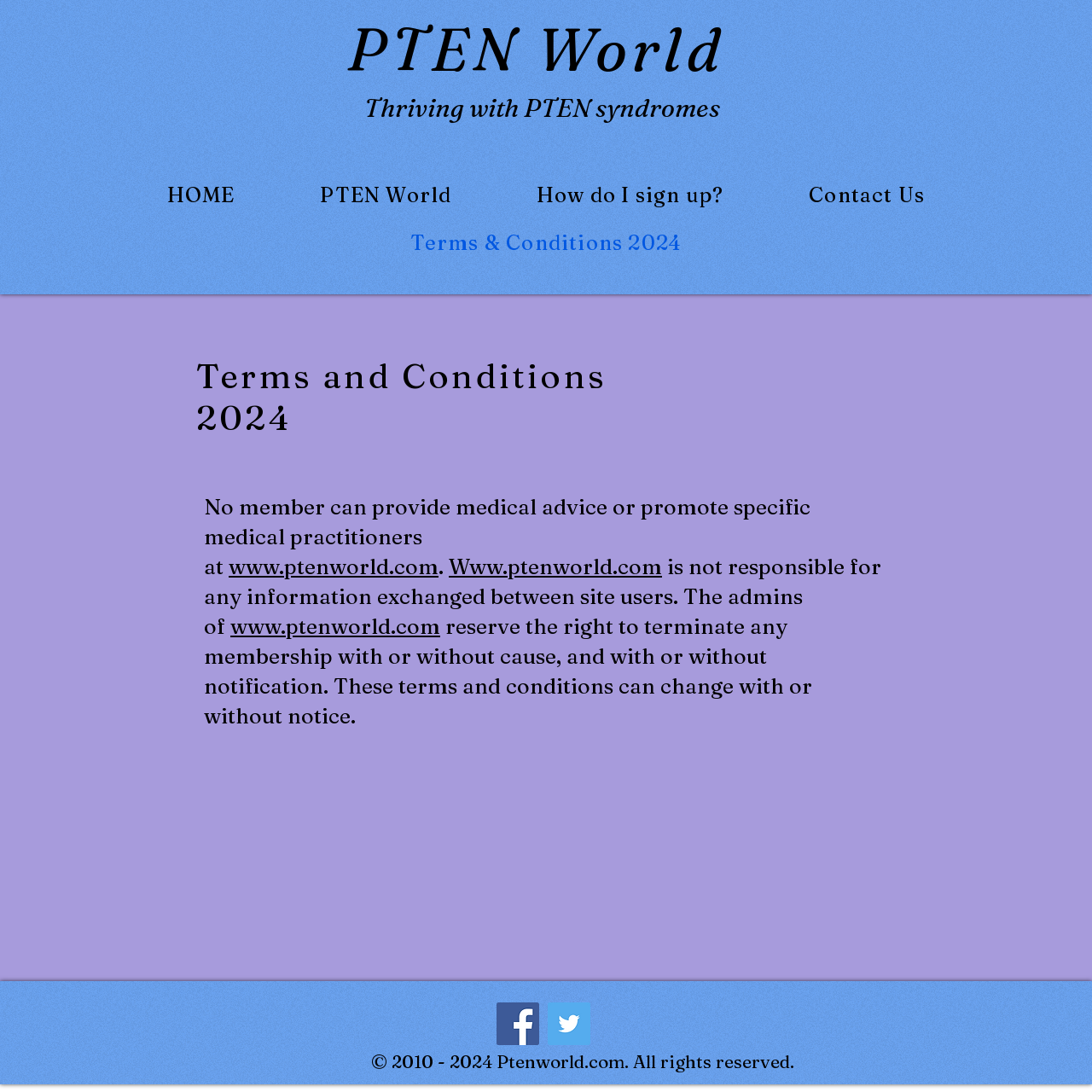Locate the bounding box coordinates of the area that needs to be clicked to fulfill the following instruction: "Click on HOME". The coordinates should be in the format of four float numbers between 0 and 1, namely [left, top, right, bottom].

[0.117, 0.16, 0.251, 0.198]